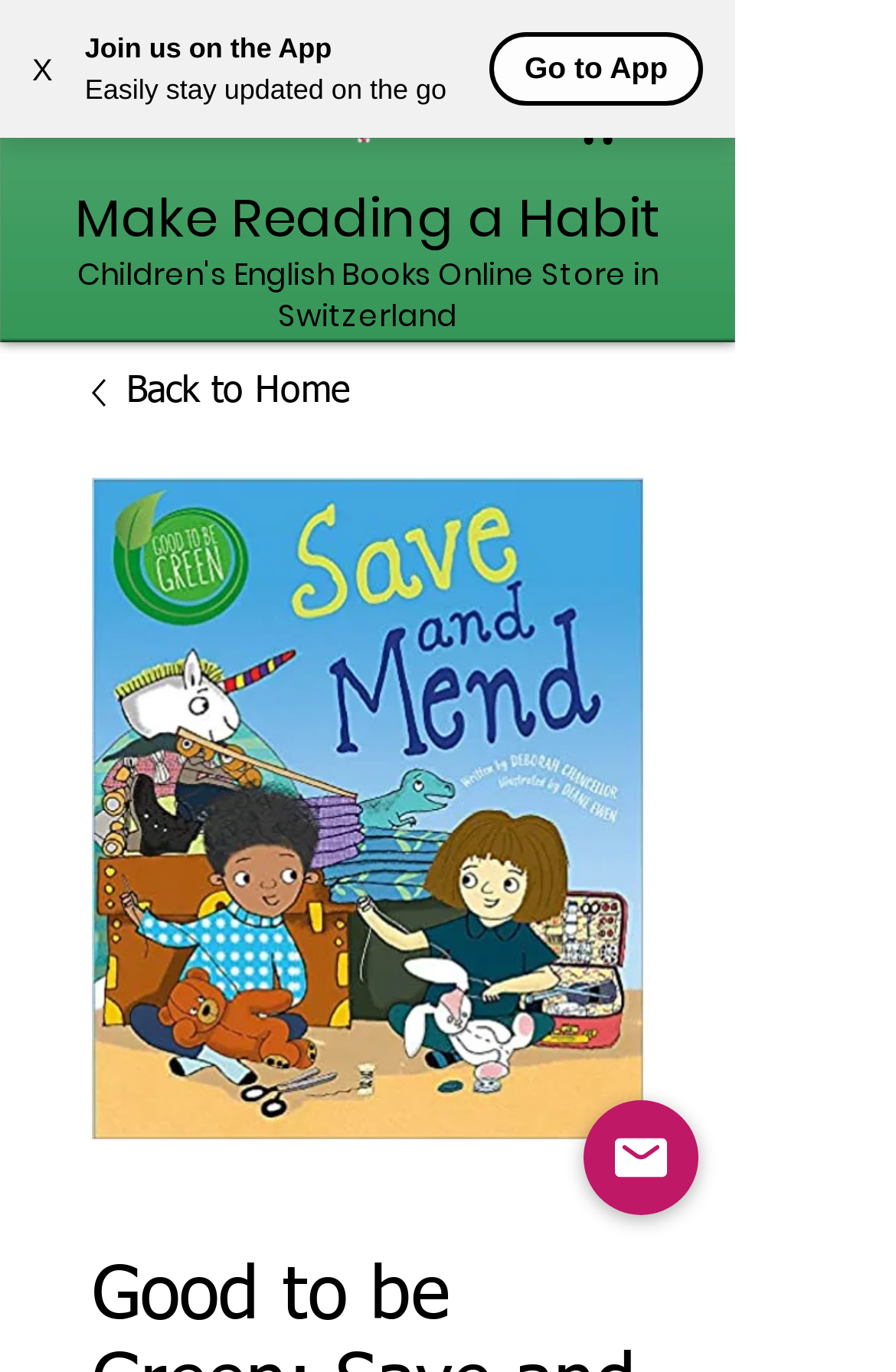Generate a comprehensive description of the webpage content.

The webpage is about "Good to be Green", a series of environment education books for children aged 6+. At the top left corner, there is a button with an "X" icon, likely used to close a notification or a popup. Next to it, there is a section promoting the app, with a static text "Join us on the App" and a brief description "Easily stay updated on the go". A "Go to App" button is located nearby.

On the top right corner, there is a navigation menu button with an icon, and a cart icon with a link to view the cart contents, which currently has 0 items. Below the navigation menu button, there is a section with a title "Make Reading a Habit" and a link to "english books for children" with an accompanying image.

The main content of the webpage is a large section with a link to "Make Reading a Habit" and a prominent image of the book "Good to be Green: Save and Mend". Above this image, there is a link to "Back to Home" with a small icon. At the bottom of the page, there is a link to "Email" with a small icon.

There are a total of 5 images on the page, including the book cover, icons for the app, cart, and email, as well as a small icon for the "Back to Home" link.